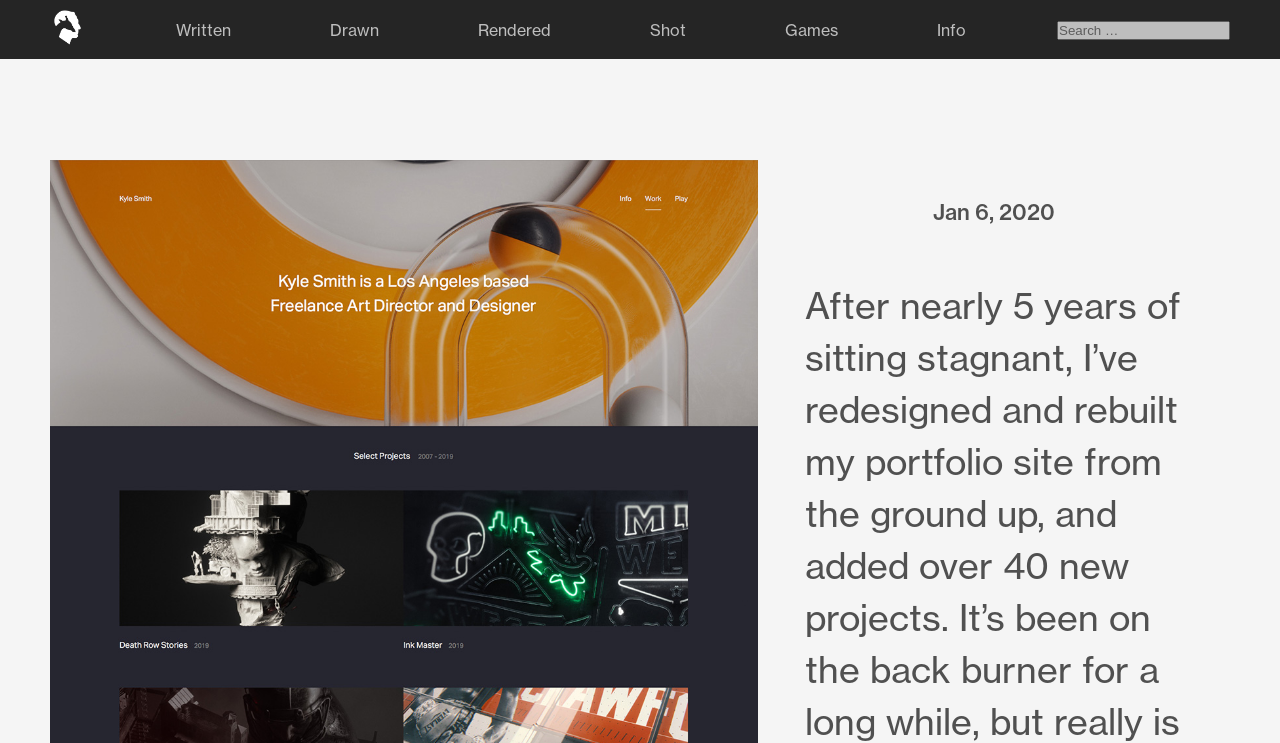What is the image above the links used for?
Using the details from the image, give an elaborate explanation to answer the question.

The image above the links is likely a logo or profile picture of Kyle Smith, the creator of the webpage, which serves as a visual representation of the webpage's identity or brand.